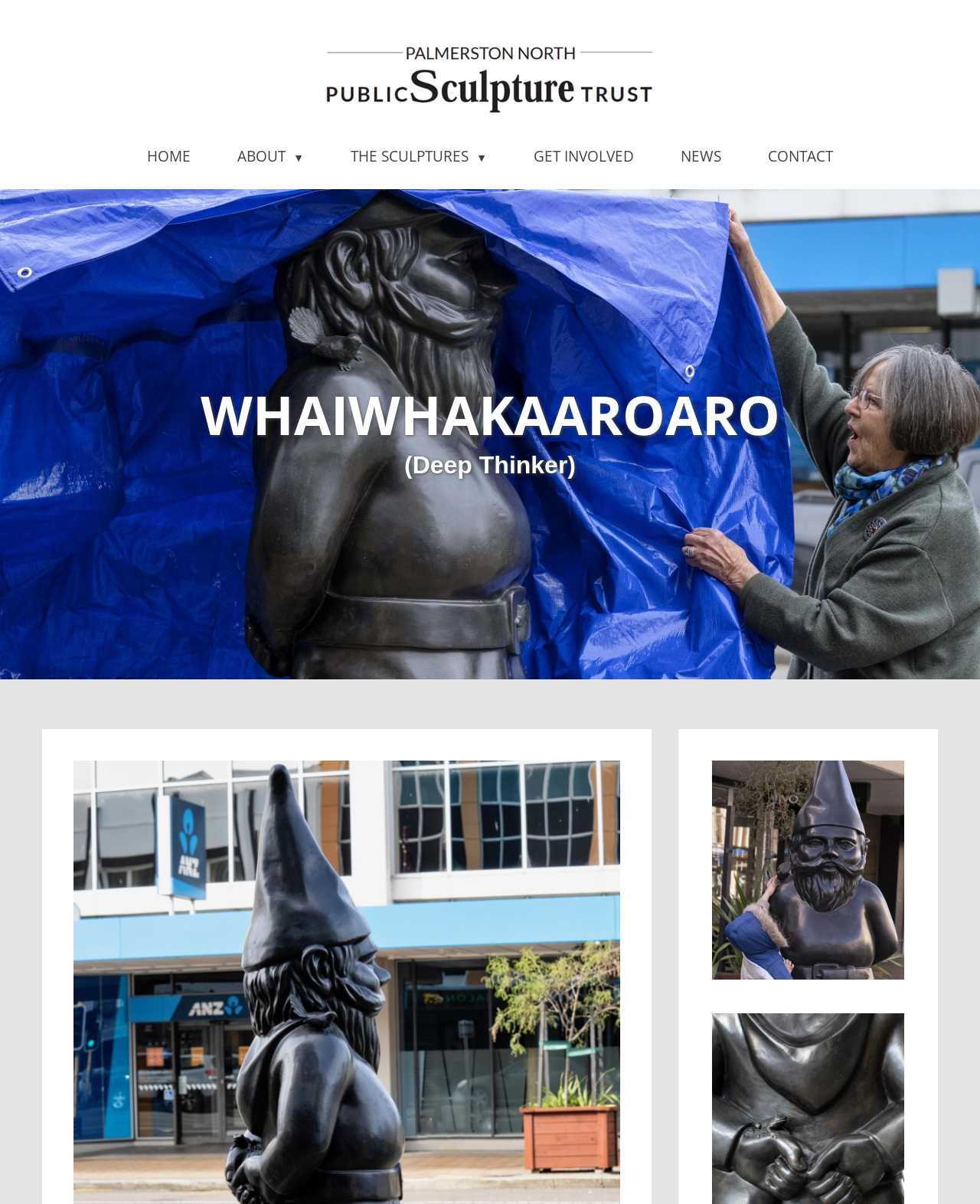Articulate a detailed summary of the webpage's content and design.

The webpage is about the Palmerston North Public Sculpture Trust, as indicated by the title "Whaiwhakaaroaro - Palmerston North Public Sculpture Trust" at the top. Below the title, there is a logo image of the trust, aligned to the center.

The main navigation menu is located at the top, consisting of five links: "HOME", "ABOUT ▼", "THE SCULPTURES ▼", "GET INVOLVED", and "NEWS", followed by "CONTACT" at the far right. These links are evenly spaced and aligned horizontally.

Below the navigation menu, there is a large section that takes up most of the page. At the top of this section, there are two headings: "WHAIWHAKAAROARO" and "(Deep Thinker)". These headings are centered and stacked on top of each other.

At the bottom right corner of the page, there is a small link with no text.

There are no other images or text paragraphs on the page besides the logo, headings, and navigation links.